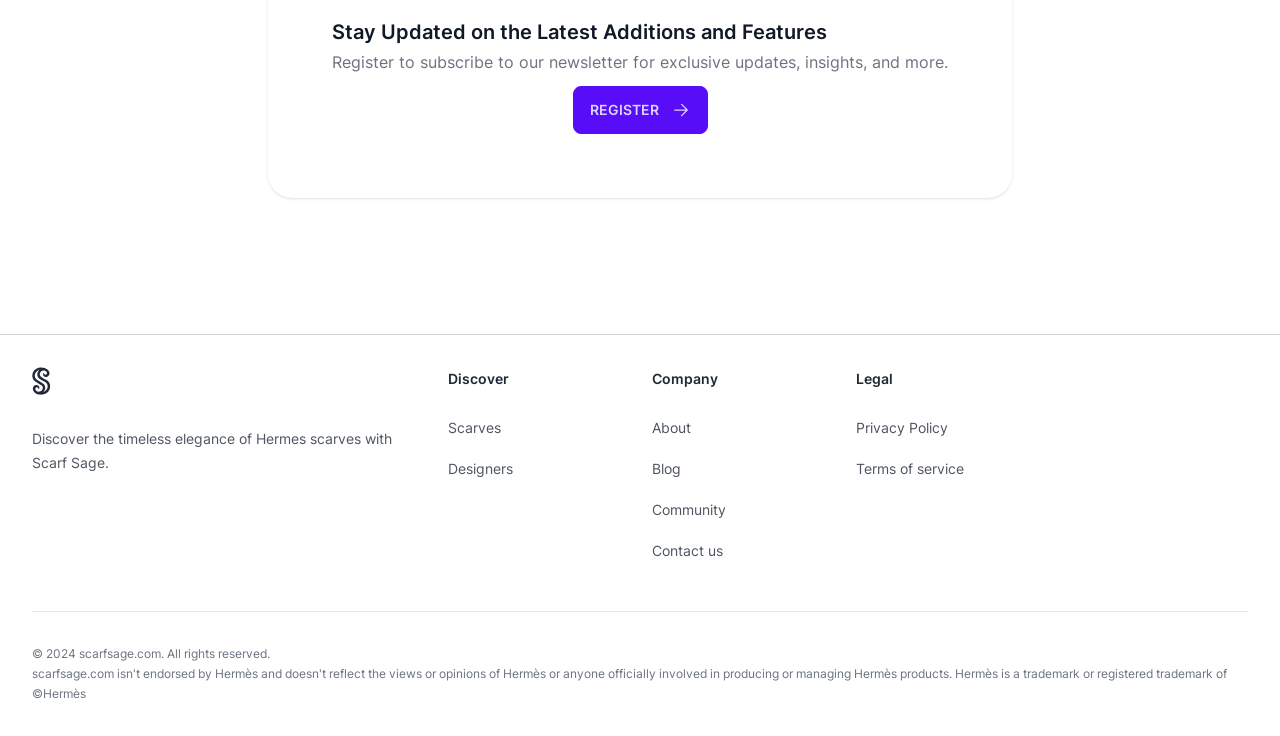What is the main topic of the website?
Analyze the image and deliver a detailed answer to the question.

The website appears to be focused on Hermes scarves, as indicated by the text 'Discover the timeless elegance of Hermes scarves with Scarf Sage' and the presence of links related to scarves.